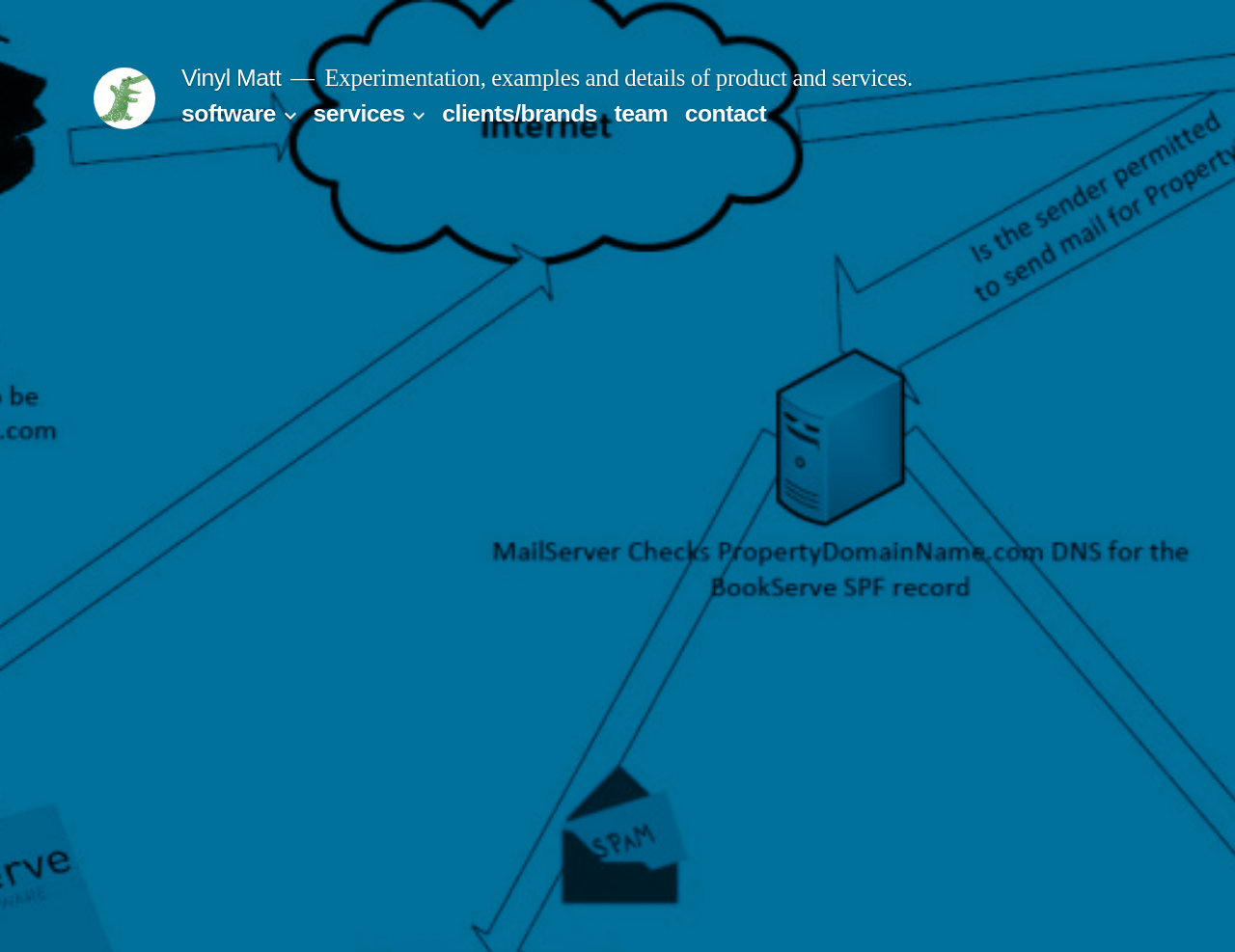What is the text below the company name?
Answer the question with a detailed explanation, including all necessary information.

The text below the company name is 'Experimentation, examples and details of product and services.', which suggests that this webpage is related to showcasing products and services of Vinyl Matt.